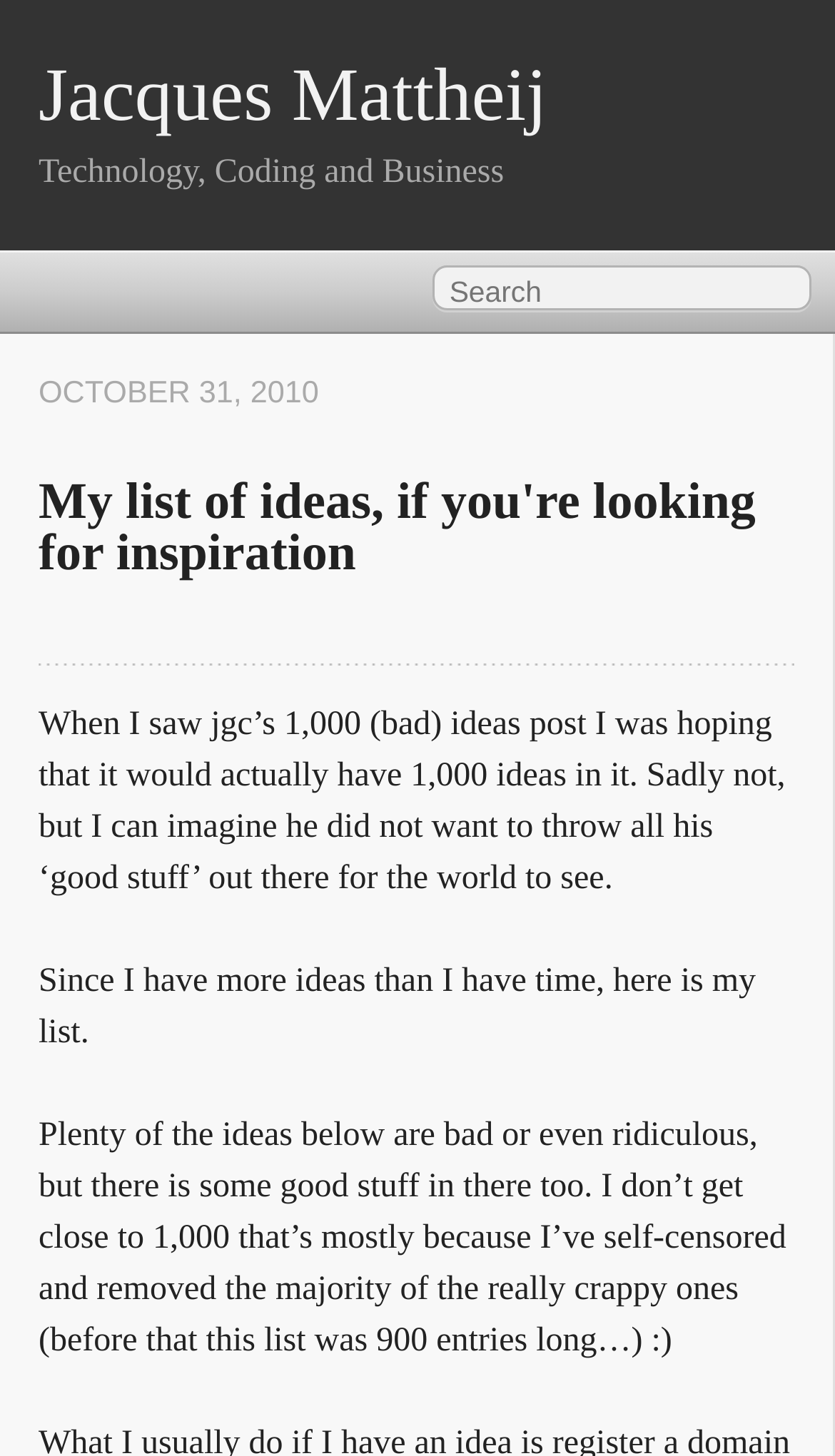Utilize the information from the image to answer the question in detail:
What is the category of the ideas?

The category of the ideas can be inferred from the heading element 'Technology, Coding and Business', which suggests that the ideas on the list are related to these topics.